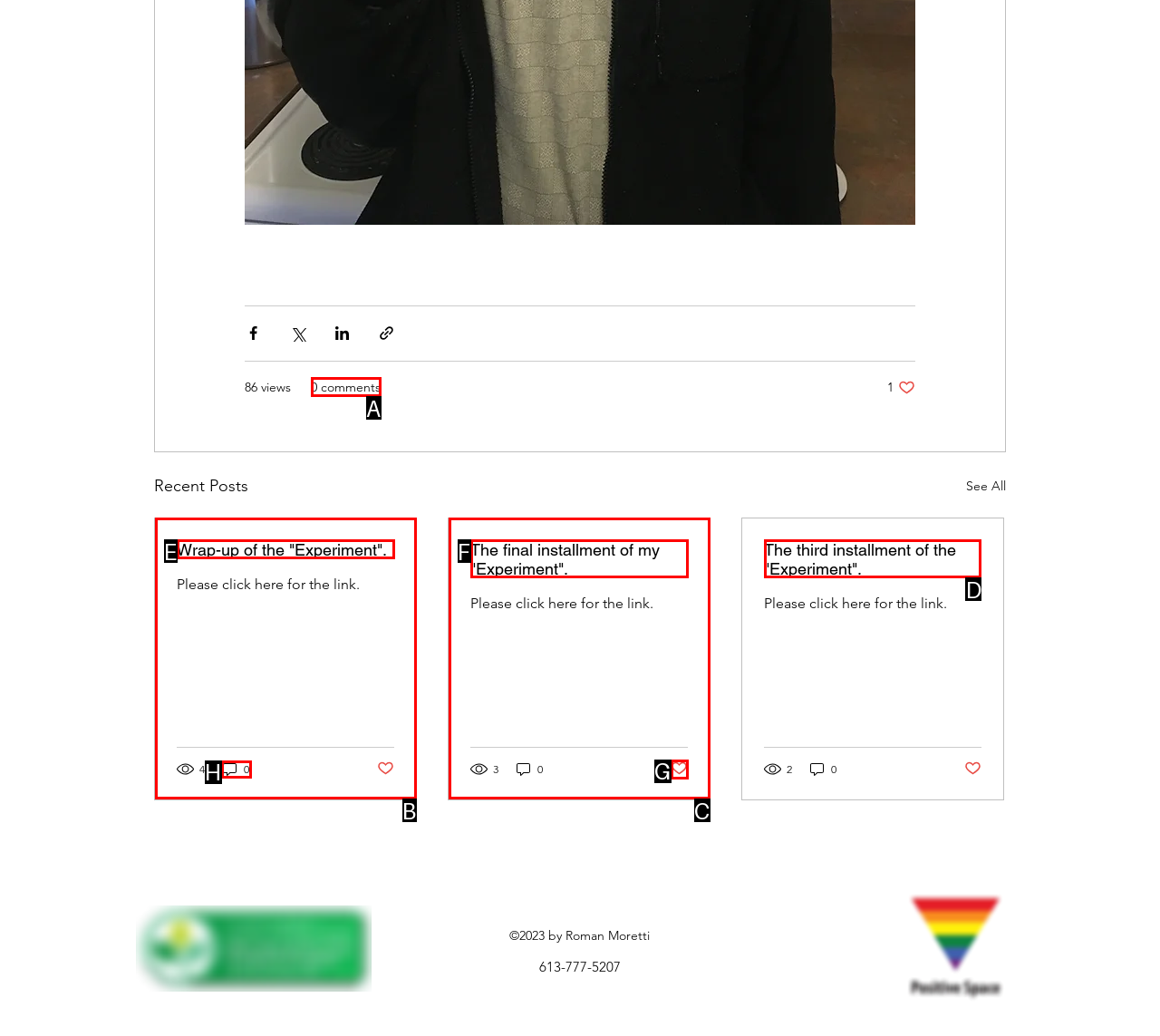Select the HTML element that should be clicked to accomplish the task: View the third installment of the 'Experiment' Reply with the corresponding letter of the option.

D